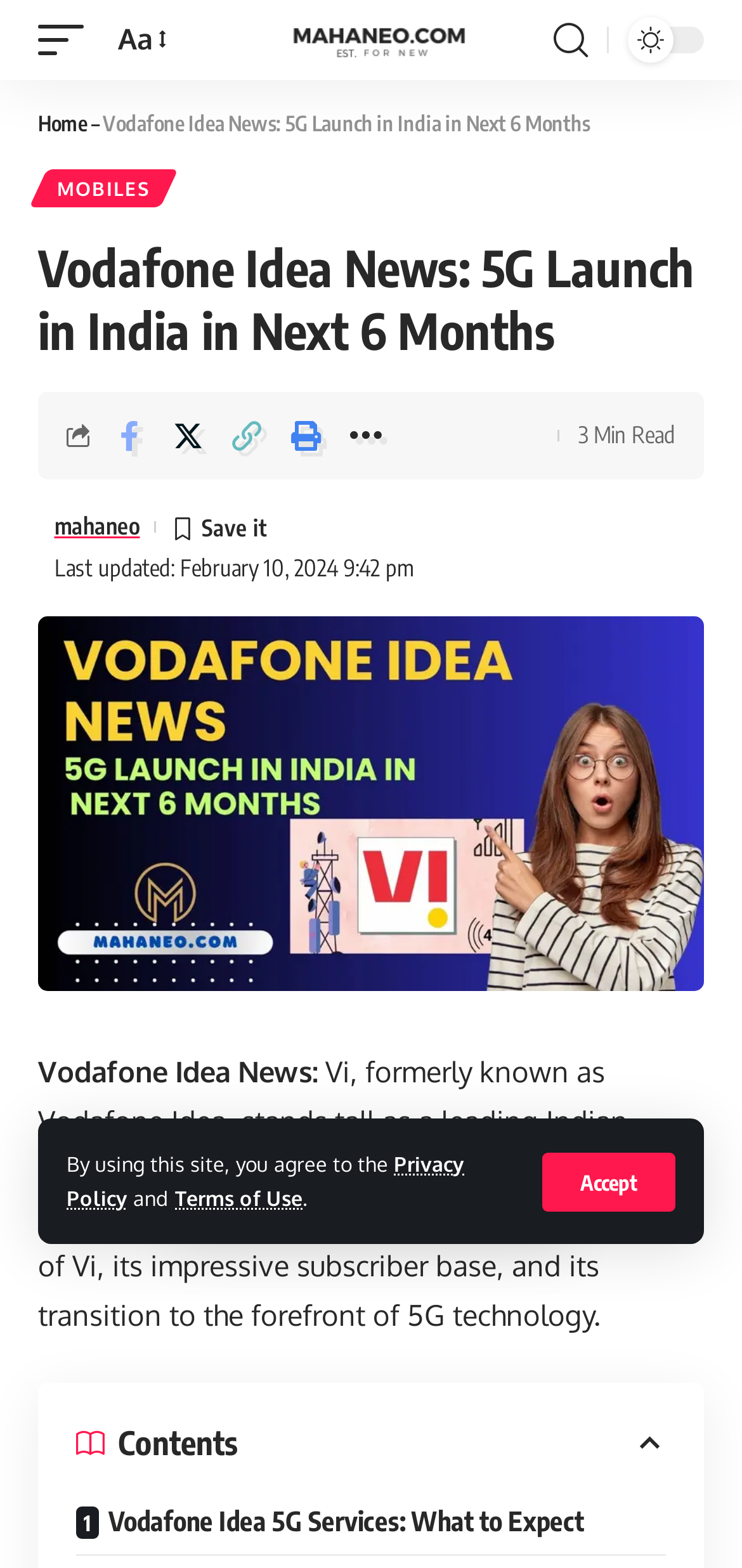Extract the primary heading text from the webpage.

Vodafone Idea News: 5G Launch in India in Next 6 Months